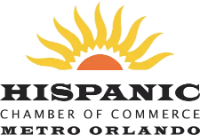Offer an in-depth caption that covers the entire scene depicted in the image.

The image features the logo of the Hispanic Chamber of Commerce Metro Orlando. The design showcases a radiant sun with vibrant yellow rays, symbolizing warmth and vitality, positioned above a sunlit horizon. The text "HISPANIC CHAMBER OF COMMERCE" is prominently displayed in bold black letters, followed by "METRO ORLANDO" beneath it in a slightly smaller font. This logo represents the organization’s mission to support and promote the interests of the Hispanic business community in the Metro Orlando area, fostering economic development and partnerships.